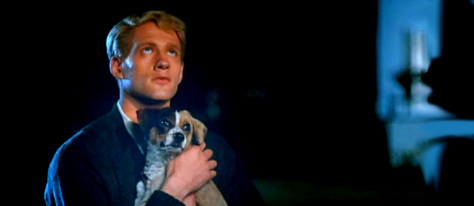Present an elaborate depiction of the scene captured in the image.

In a poignant scene from the 1972 sci-fi film "Silent Running," the character portrayed by Bruce Dern gazes upwards with a mixture of hope and sorrow as he clutches a small dog close to his chest. The dimly lit backdrop emphasizes the intensity of the moment, showcasing the desolation of a future Earth devoid of nature, where Dern's character, an agrarian antihero, cherishes the last remnants of life. This film, directed by special effects maestro Douglas Trumbull, explores themes of ecological preservation and humanity's connection to nature amidst commercial interests. As Dern's character engages in his sacred mission of nurturing the bio-domes, this image captures both his emotional struggle and the profound bond he shares with the dog, symbolizing companionship in the starkness of space.